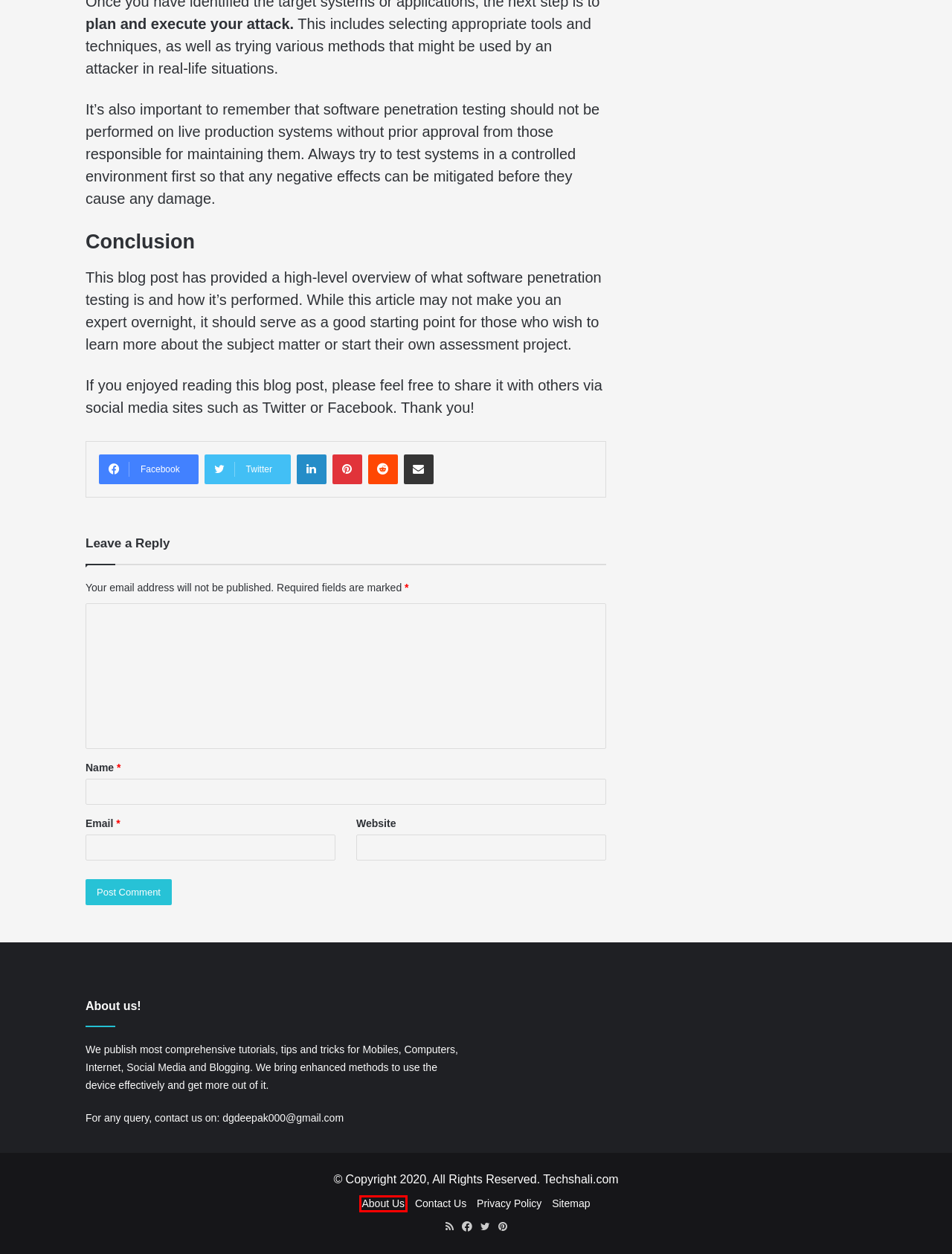Review the screenshot of a webpage containing a red bounding box around an element. Select the description that best matches the new webpage after clicking the highlighted element. The options are:
A. Deepak Gupta, Author at TechShali.com
B. TechShali - The best how-tos, reviews and news.
C. About Us
D. HDMI 2.0 or 2.1: Which is better for gaming?
E. Contact Us
F. Balancing Work and Life: Benefits of Regional Dry Van Positions at HMD Trucking
G. Why Online People Search Services Are So Important
H. Privacy Policy

C